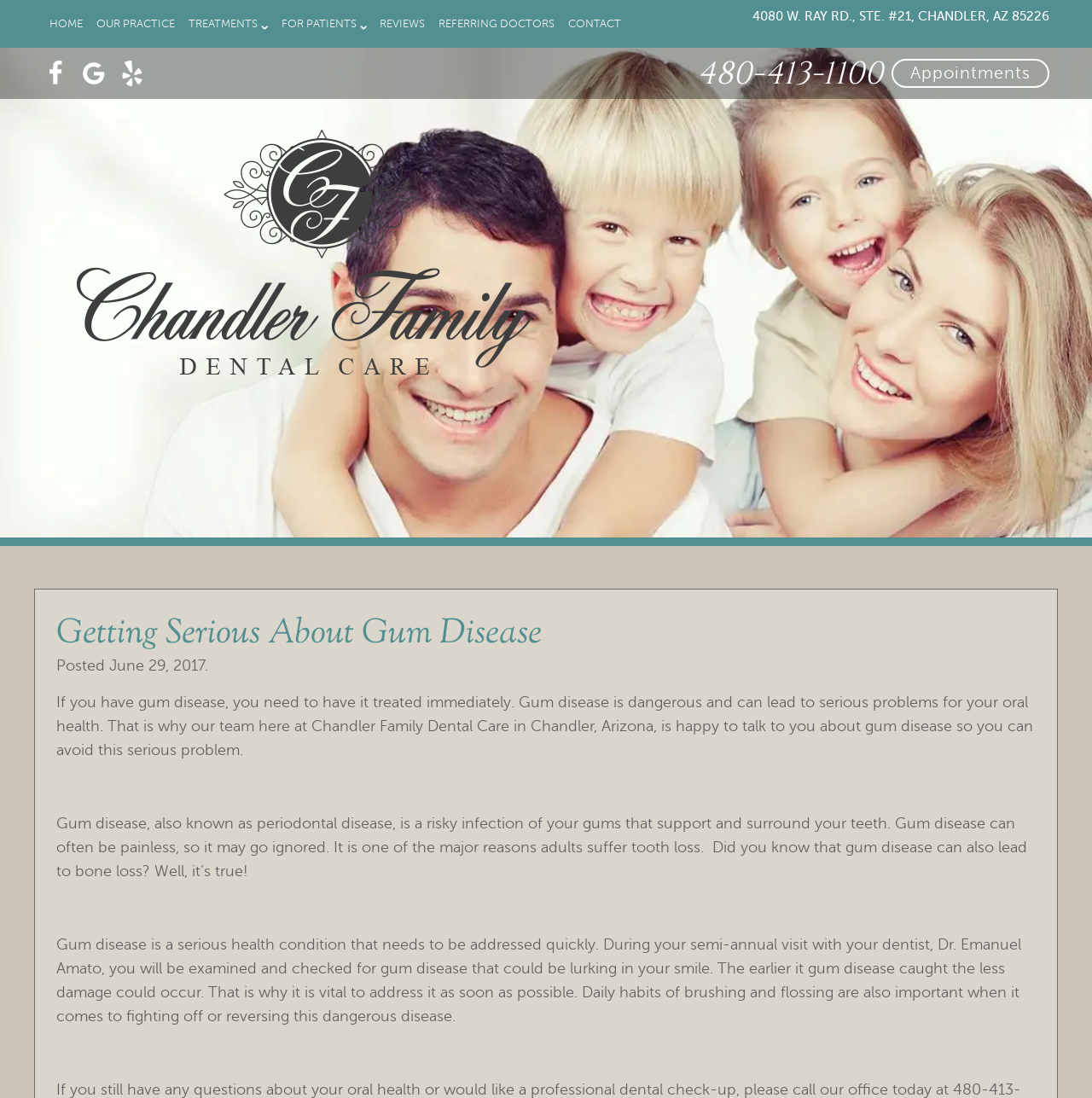Give a detailed account of the webpage, highlighting key information.

The webpage is about gum disease and its importance to be addressed immediately. At the top, there is a navigation menu with 8 links: HOME, OUR PRACTICE, TREATMENTS, FOR PATIENTS, REVIEWS, REFERRING DOCTORS, and CONTACT. Below the navigation menu, there is an address "4080 W. RAY RD., STE. #21, CHANDLER, AZ 85226" and three social media links with their respective icons: Facebook, Google Maps, and Yelp. 

On the right side, there is a phone number "480-413-1100" and a button "Appointments". Above these elements, there is a logo of the dental care center. 

The main content of the webpage is an article about gum disease. The title of the article is "Getting Serious About Gum Disease". The article is divided into four paragraphs. The first paragraph explains the importance of treating gum disease immediately. The second paragraph describes what gum disease is and its risks. The third paragraph is empty, and the fourth paragraph emphasizes the importance of addressing gum disease quickly and the role of daily habits in fighting it.